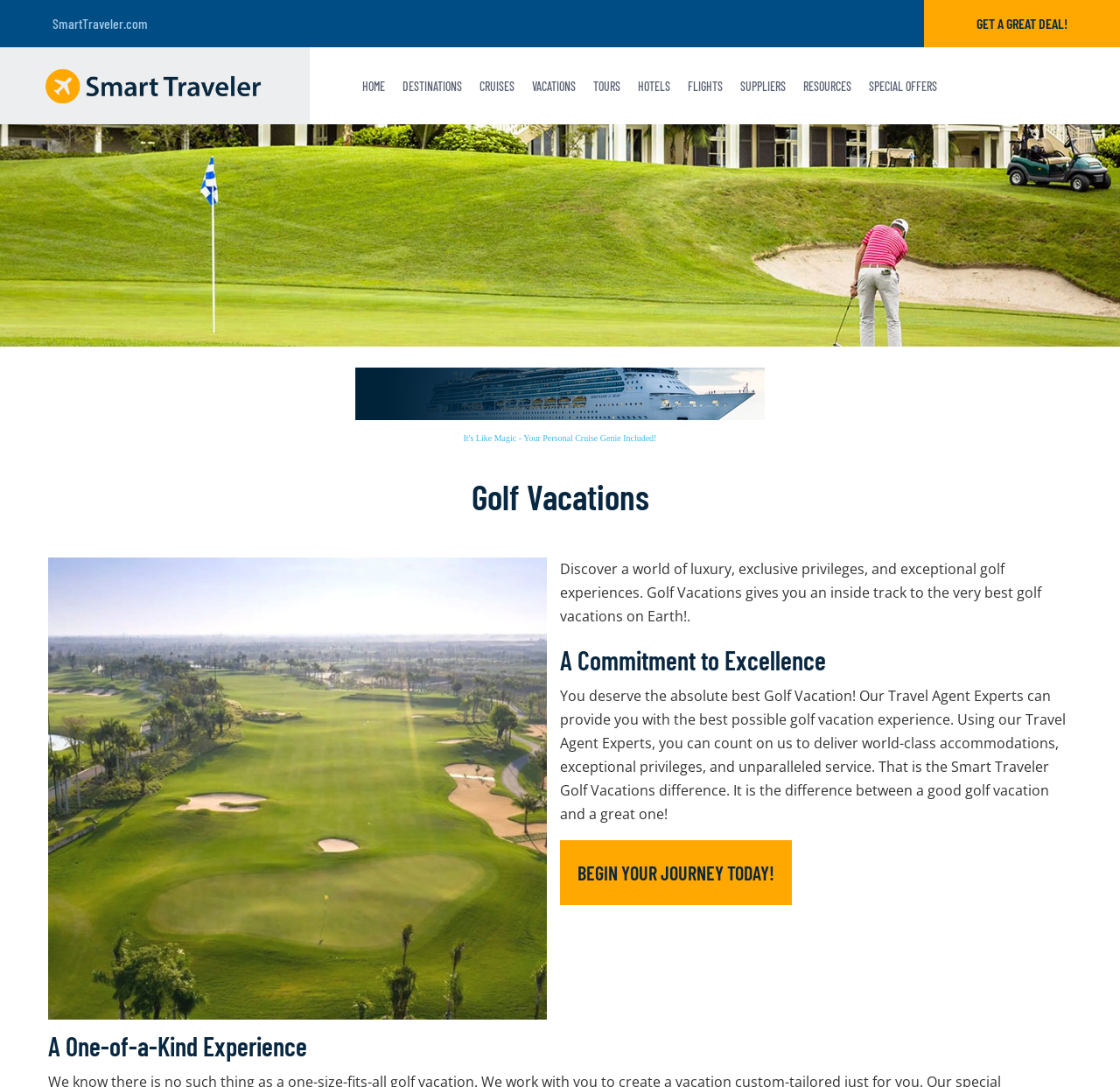Identify the bounding box coordinates of the clickable section necessary to follow the following instruction: "Click on 'HOME'". The coordinates should be presented as four float numbers from 0 to 1, i.e., [left, top, right, bottom].

[0.323, 0.073, 0.344, 0.086]